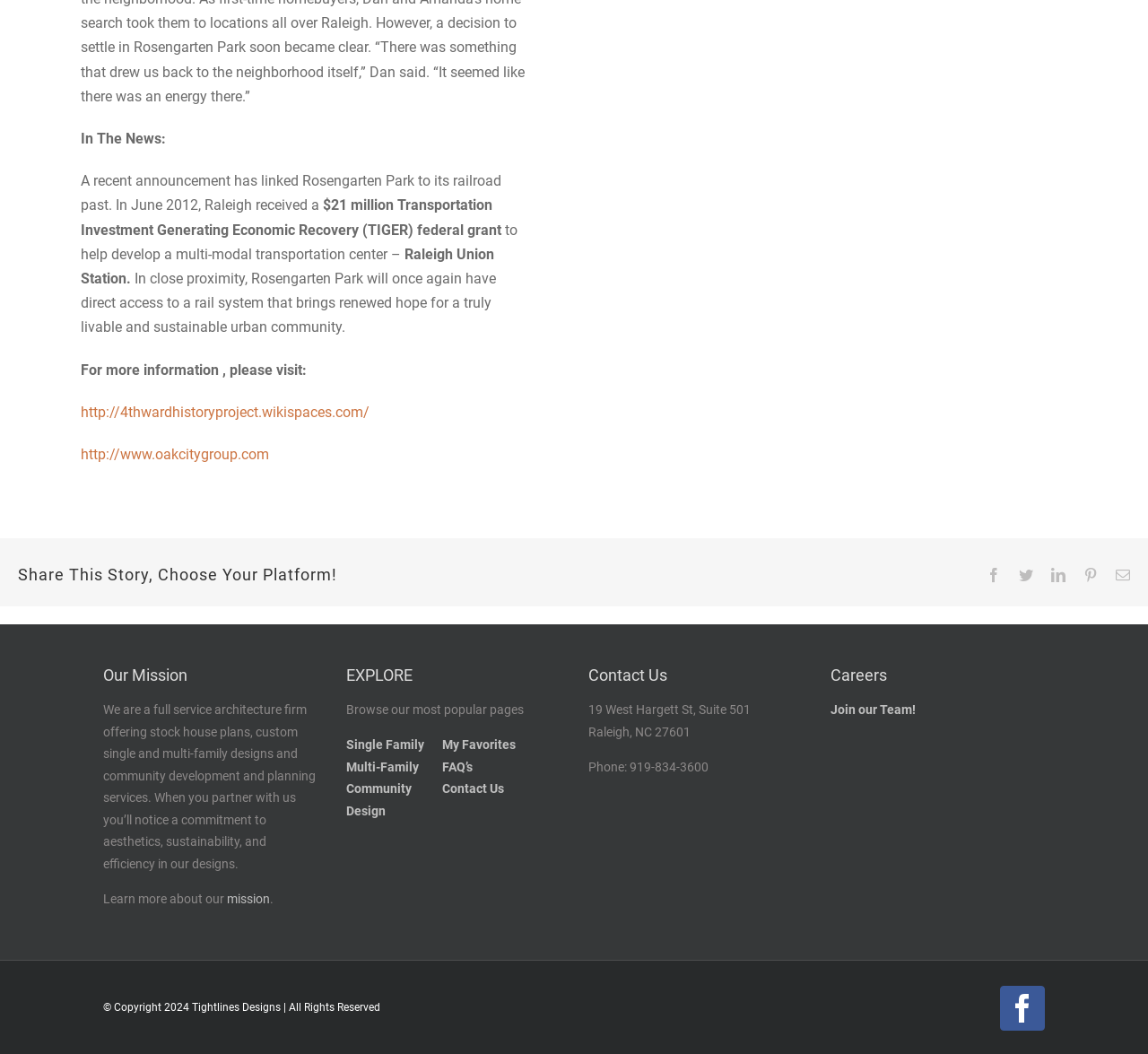Could you indicate the bounding box coordinates of the region to click in order to complete this instruction: "Click the 'Design for Play' link".

None